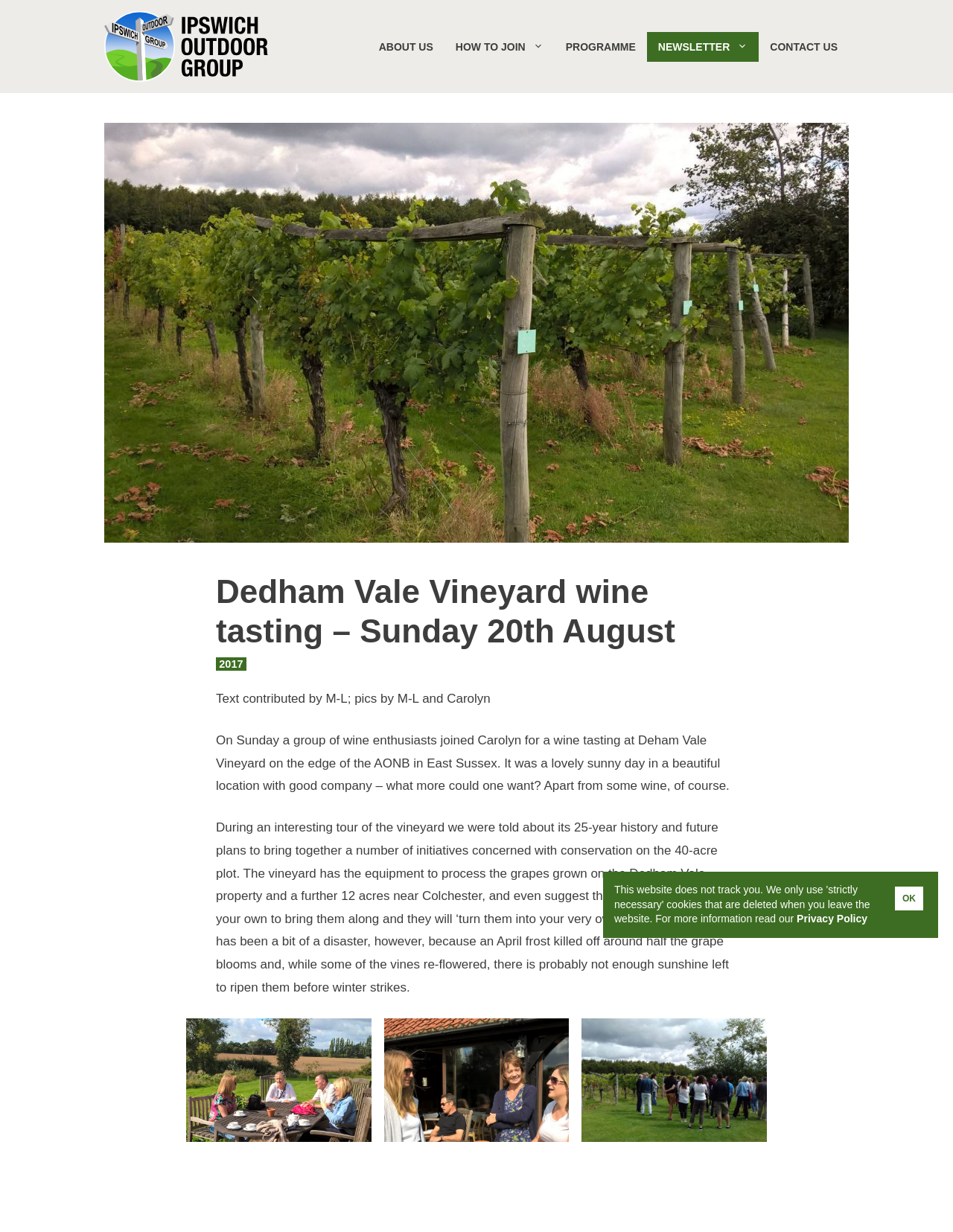Please answer the following query using a single word or phrase: 
Who led the wine tasting event?

Carolyn